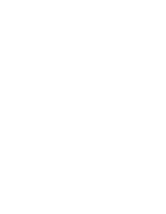Provide a rich and detailed narrative of the image.

The image features the sheet music cover for "Lift Every Voice and Sing," a well-known African American anthem often considered the Black national anthem. The design is simple and elegant, showcasing the title prominently. This piece is part of a collection available for purchase, suggesting its relevance for choirs, solo performances, or personal enjoyment. The sheet music includes arrangements suitable for various skill levels and is likely to be appreciated in both educational and communal settings. The accompanying text highlights its availability for a price of $2.80, emphasizing its accessibility for those interested in incorporating this significant song into their repertoire.